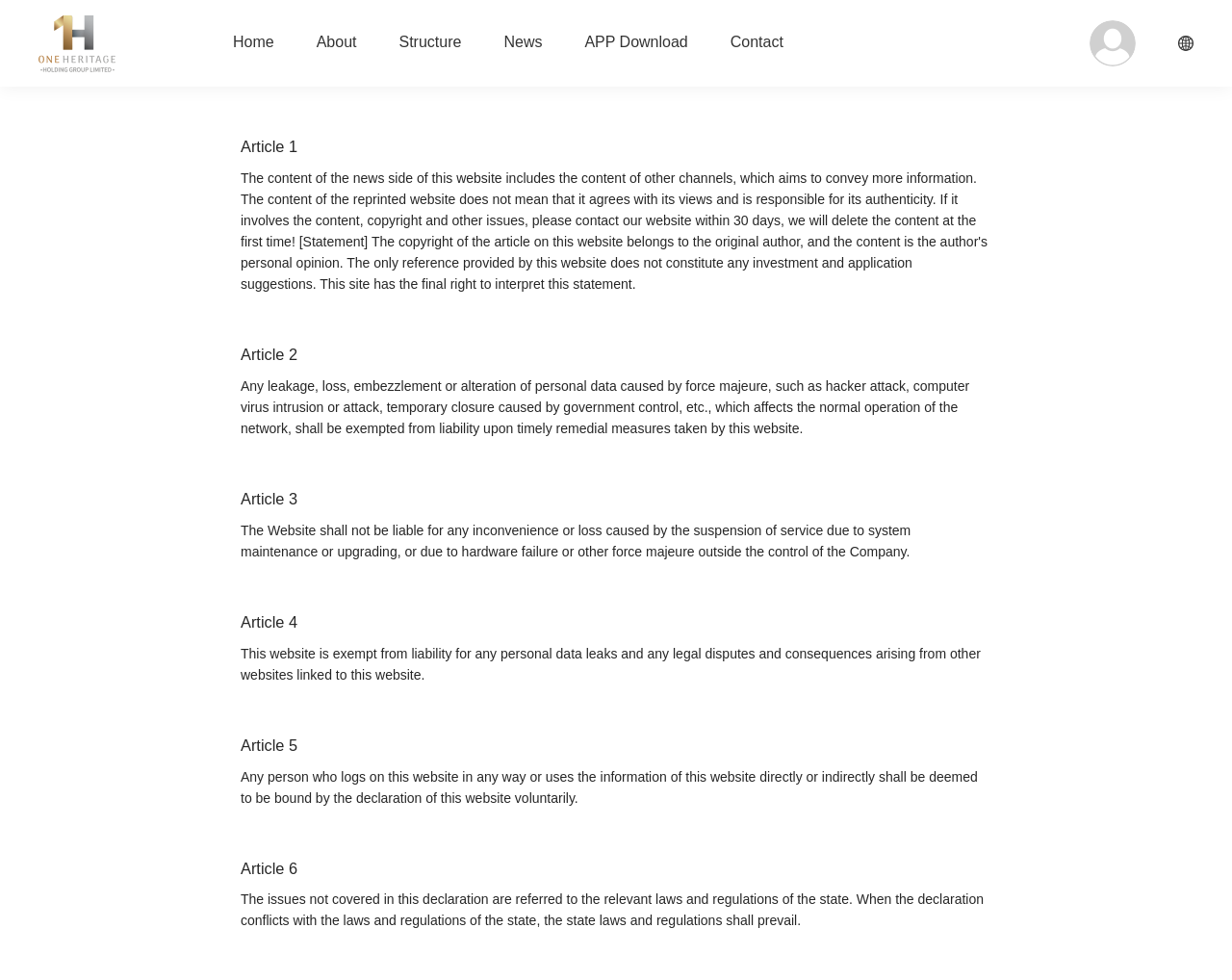Provide a thorough description of the webpage's content and layout.

This webpage is a disclaimer page that contains six articles with headings and corresponding text. At the top of the page, there is a navigation menu with six links: "Home", "About", "Structure", "News", "APP Download", and "Contact", which are evenly spaced and aligned horizontally. 

To the right of the navigation menu, there is a small image with the label "global". Additionally, there is an empty link with no text, positioned at the top right corner of the page.

The main content of the page is divided into six sections, each with a heading ("Article 1" to "Article 6") and a corresponding paragraph of text. These sections are stacked vertically, with the headings and text aligned to the left. The text in each section describes a specific disclaimer or exemption from liability, such as exemptions for personal data leaks, system maintenance, and linked websites.

Overall, the page has a simple and organized layout, with clear headings and concise text that outlines the disclaimer policies of the website.